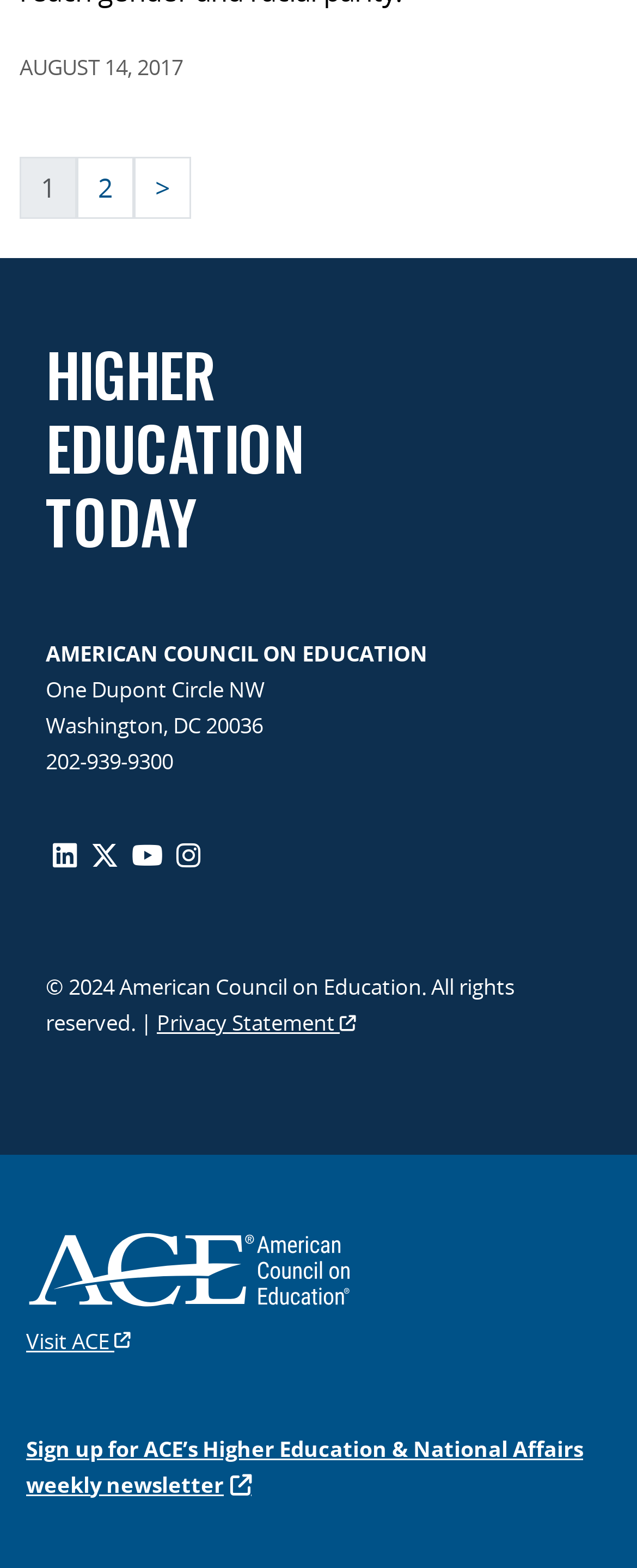Determine the bounding box coordinates of the clickable region to follow the instruction: "View privacy statement".

[0.246, 0.643, 0.559, 0.662]